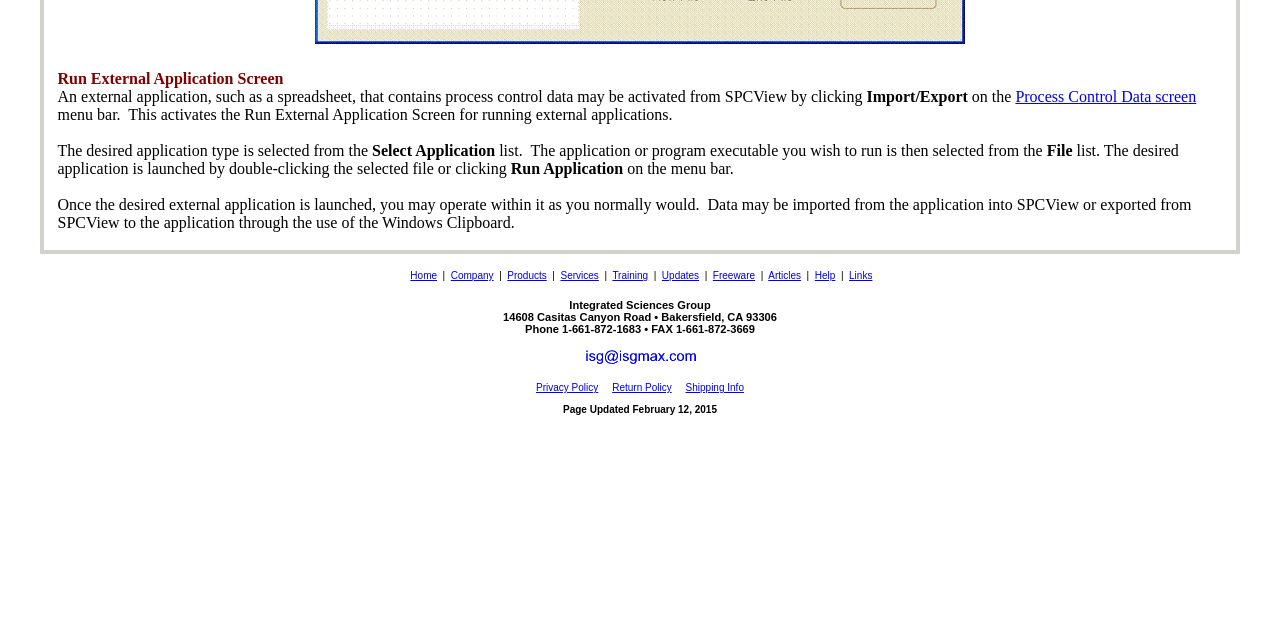Given the element description: "Products", predict the bounding box coordinates of the UI element it refers to, using four float numbers between 0 and 1, i.e., [left, top, right, bottom].

[0.396, 0.422, 0.427, 0.439]